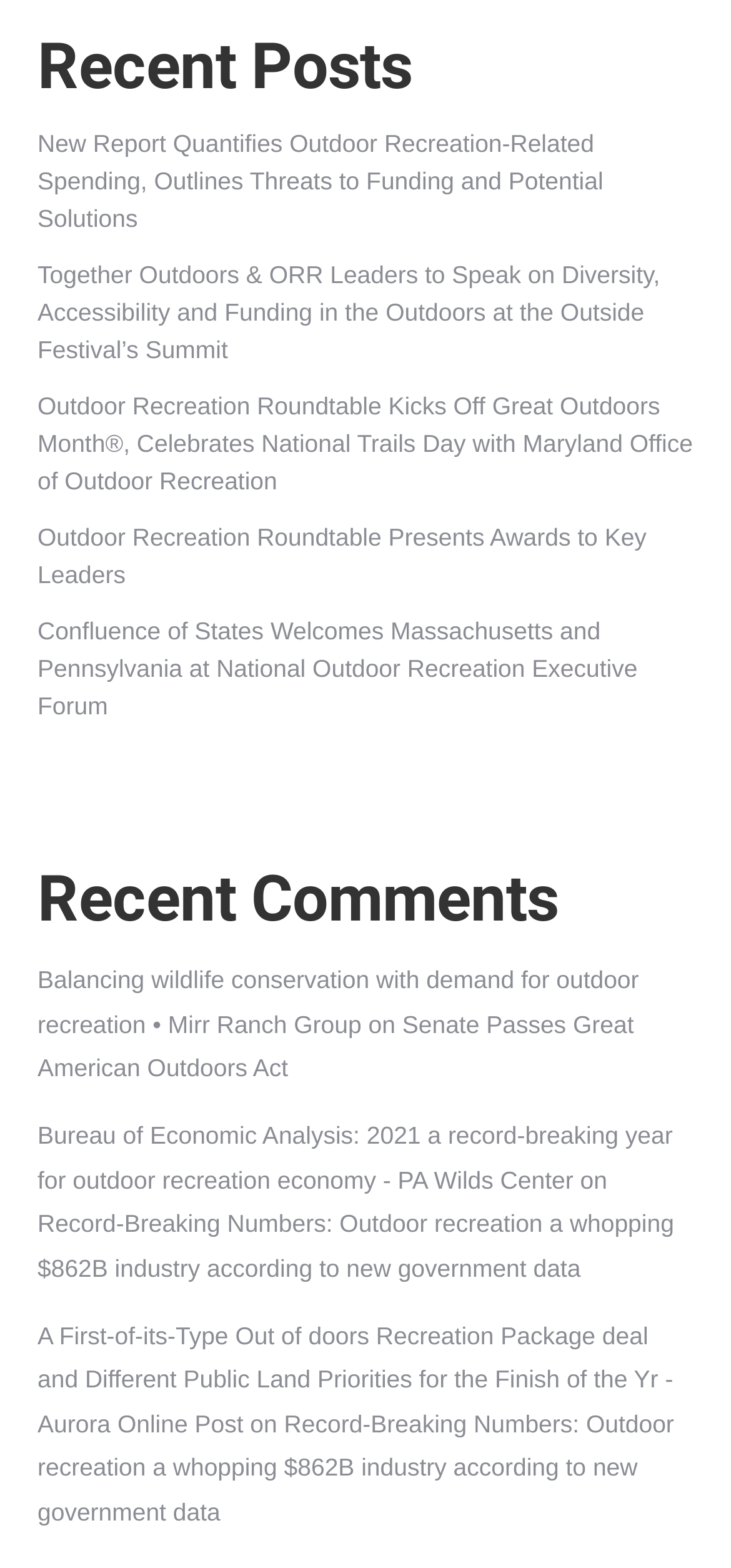Highlight the bounding box coordinates of the region I should click on to meet the following instruction: "View the article about outdoor recreation economy".

[0.051, 0.611, 0.949, 0.695]